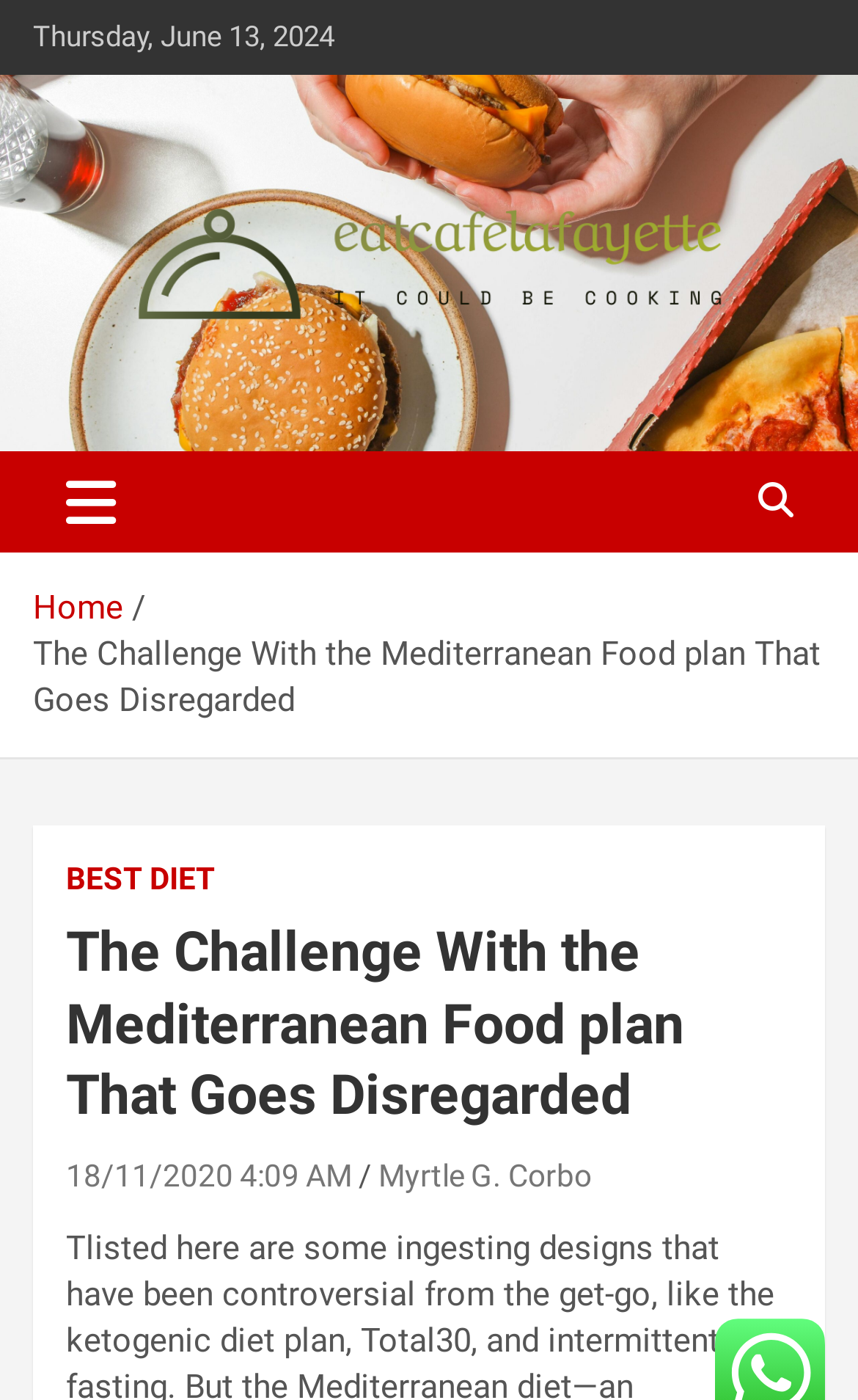Locate the bounding box coordinates of the UI element described by: "Eatcafelafayette". Provide the coordinates as four float numbers between 0 and 1, formatted as [left, top, right, bottom].

[0.038, 0.3, 0.603, 0.355]